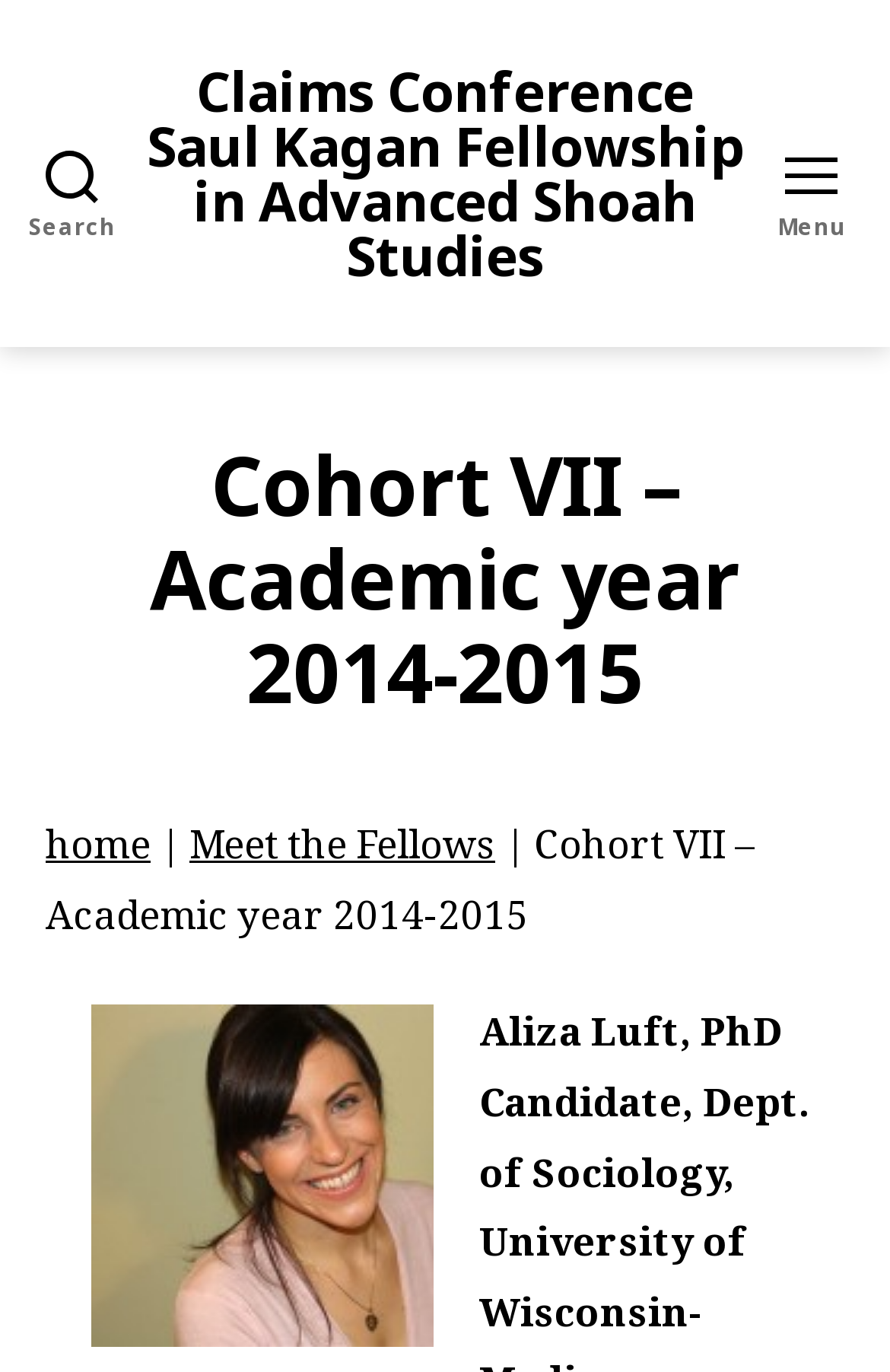Create an elaborate caption that covers all aspects of the webpage.

The webpage appears to be a profile page for Aliza Luft, a PhD candidate in the Department of Sociology at the University of Wisconsin-Madison. At the top left of the page, there is a search button. Next to it, there is a link to the "Claims Conference Saul Kagan Fellowship in Advanced Shoah Studies". On the top right, there is a menu button.

Below the top section, there is a header section that spans the entire width of the page. It contains a heading that reads "Cohort VII – Academic year 2014-2015". Underneath the heading, there are three links: "home", "Meet the Fellows", and another "Cohort VII – Academic year 2014-2015" link. These links are aligned to the left side of the page.

There is no prominent image on the page, and the content is primarily text-based. The page seems to be focused on providing information about Aliza Luft's research and her affiliation with the Claims Conference Saul Kagan Fellowship in Advanced Shoah Studies.